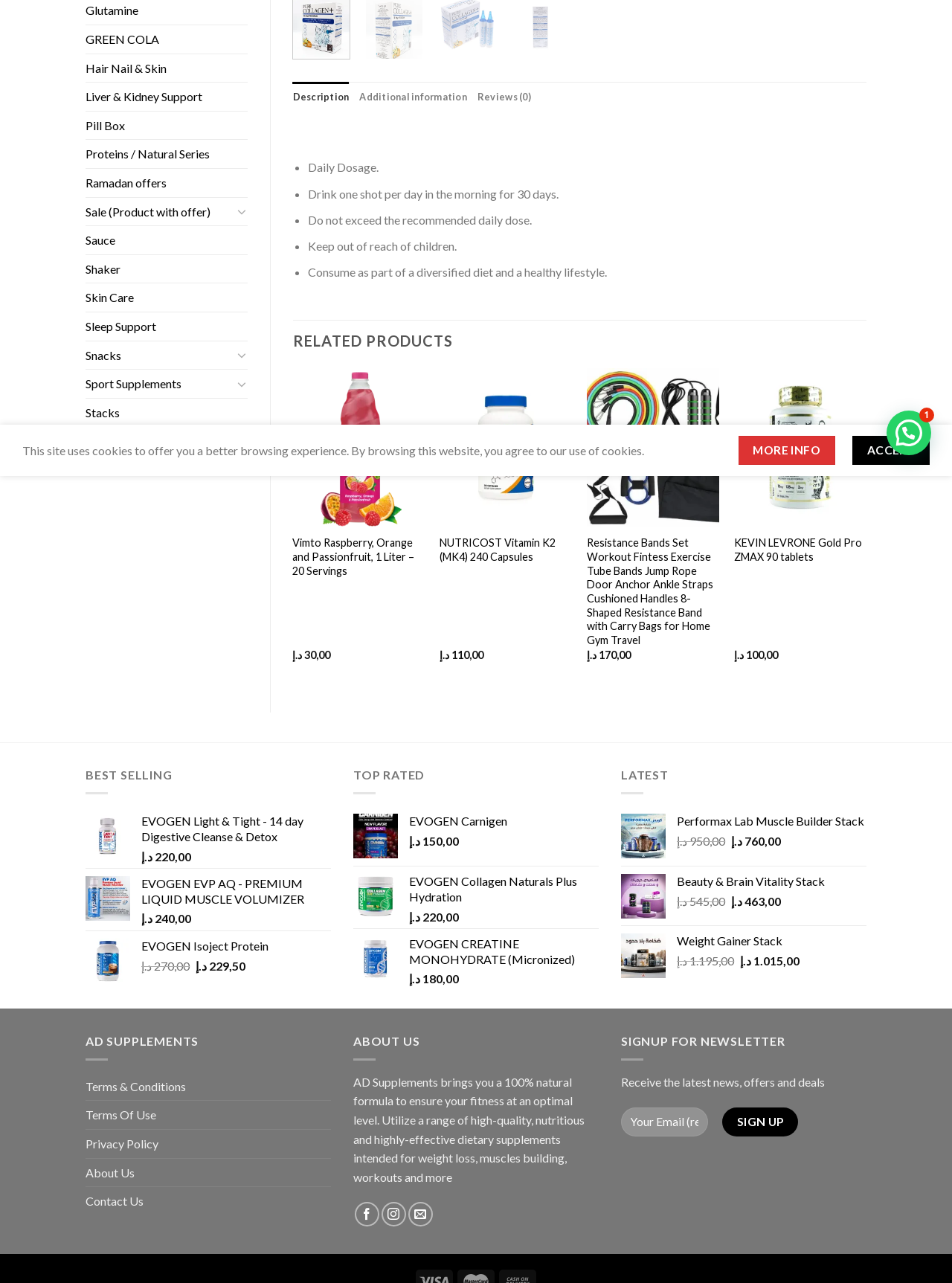Using the description "Liver & Kidney Support", locate and provide the bounding box of the UI element.

[0.09, 0.065, 0.26, 0.086]